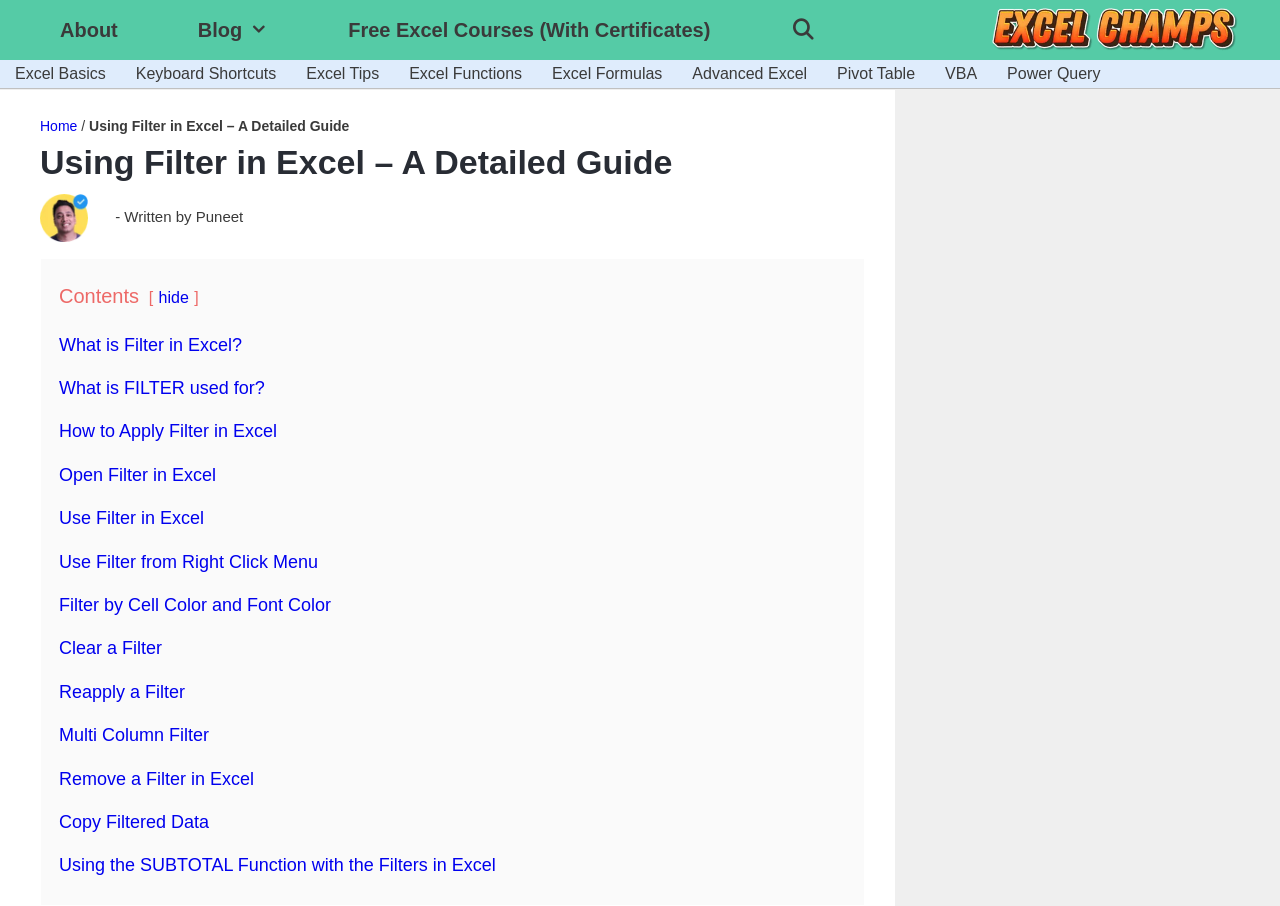Please predict the bounding box coordinates of the element's region where a click is necessary to complete the following instruction: "Click on the 'What is Filter in Excel?' link". The coordinates should be represented by four float numbers between 0 and 1, i.e., [left, top, right, bottom].

[0.046, 0.369, 0.189, 0.392]